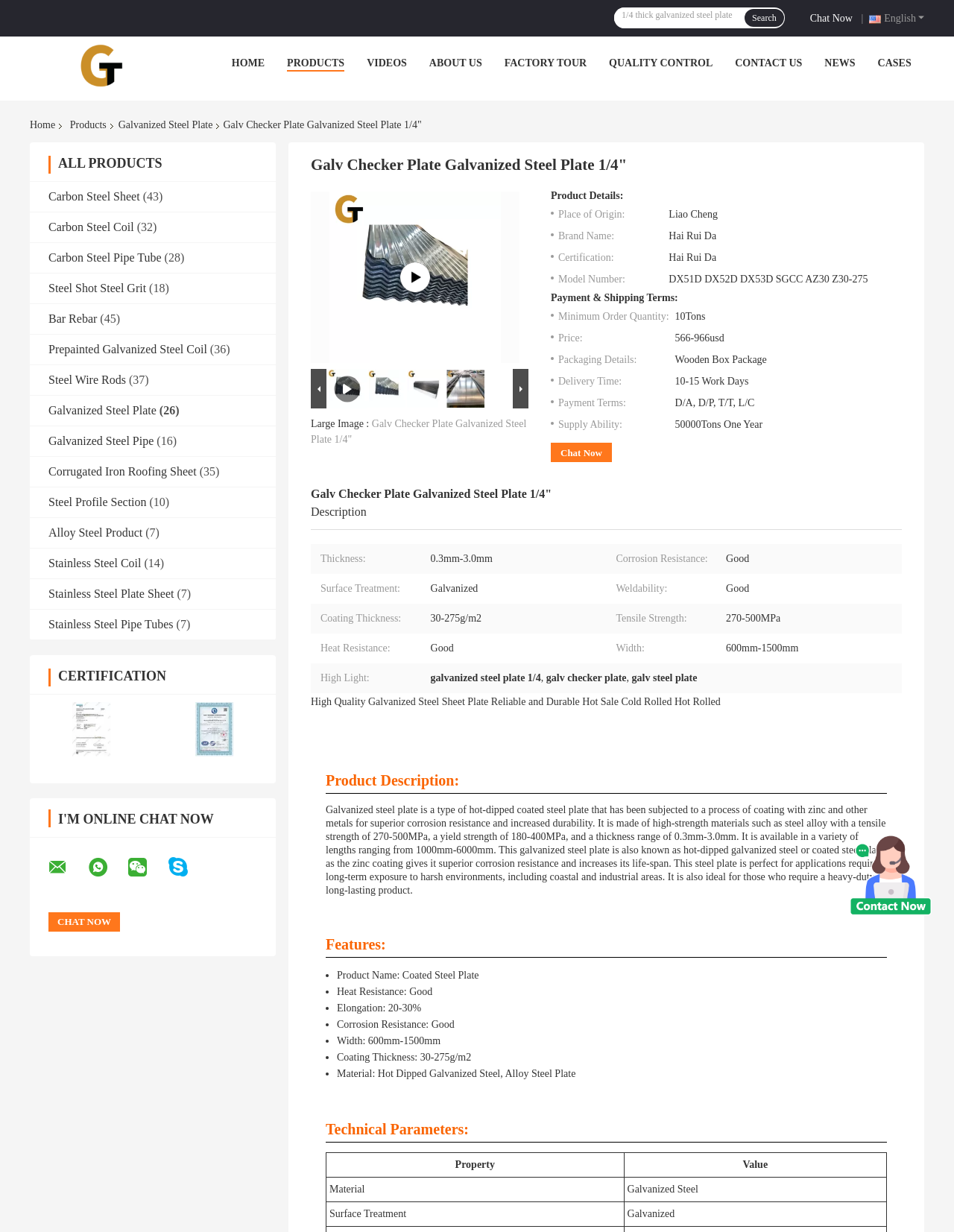Given the description Cases, predict the bounding box coordinates of the UI element. Ensure the coordinates are in the format (top-left x, top-left y, bottom-right x, bottom-right y) and all values are between 0 and 1.

[0.92, 0.047, 0.955, 0.056]